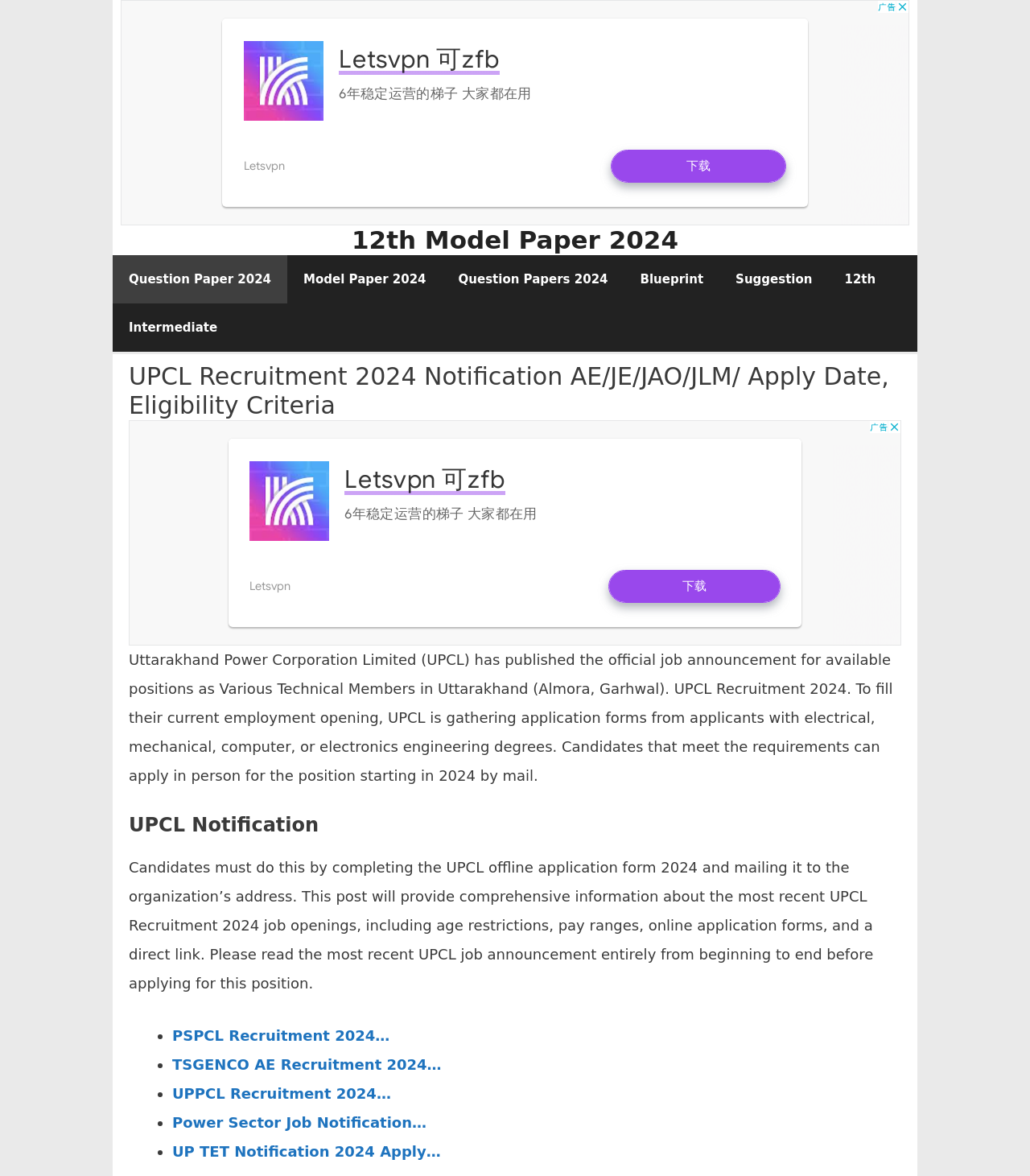What is the mode of application for the job?
Look at the image and provide a short answer using one word or a phrase.

Offline